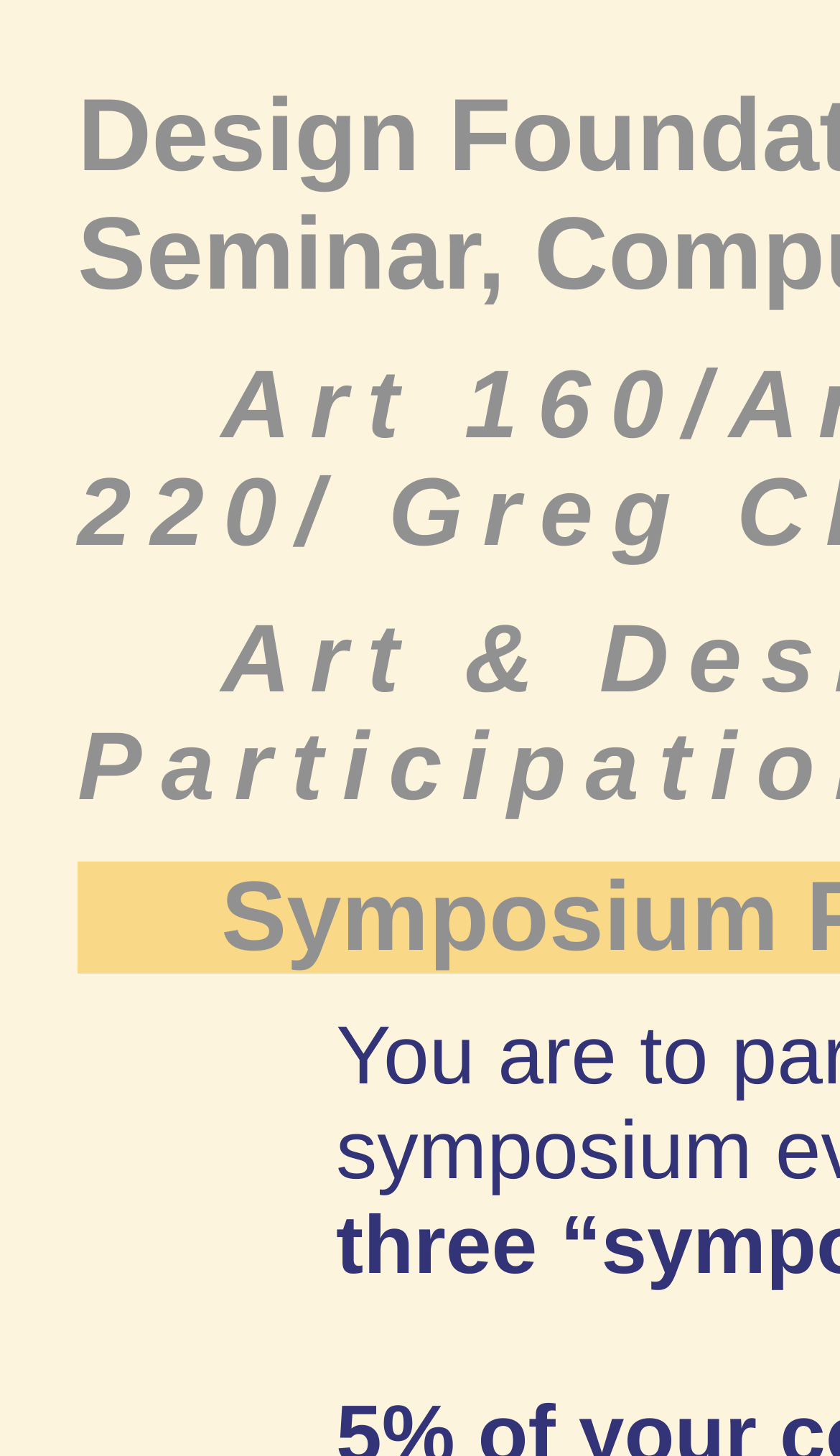Extract the main title from the webpage.

Design Foundations I & II, Senior Seminar, Computer Graphic Design